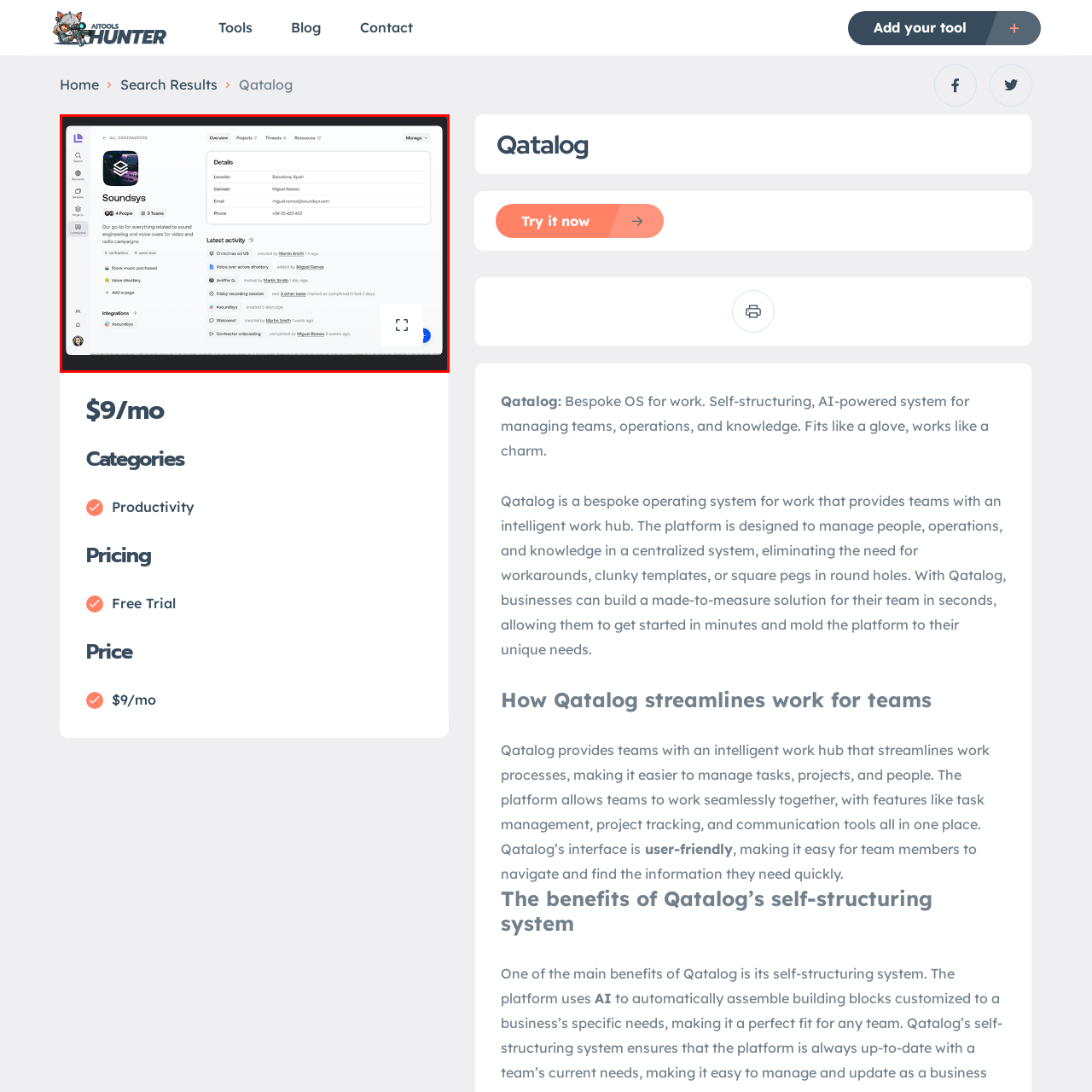Concentrate on the section within the teal border, Who is the contact person for the contractor 'Soundsys'? 
Provide a single word or phrase as your answer.

Miguel Ramos